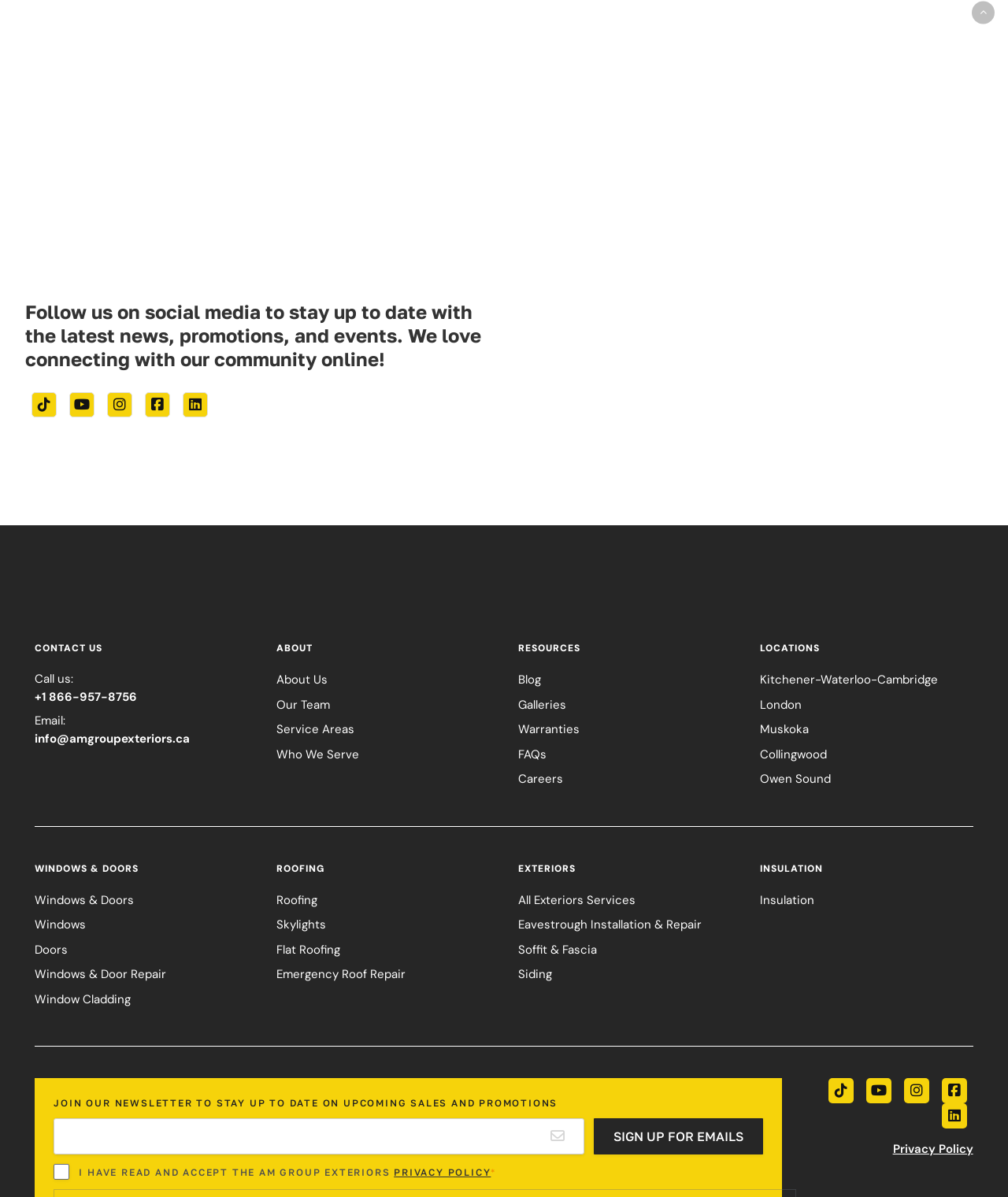Please identify the bounding box coordinates of the clickable area that will allow you to execute the instruction: "Read our blog".

[0.514, 0.561, 0.537, 0.575]